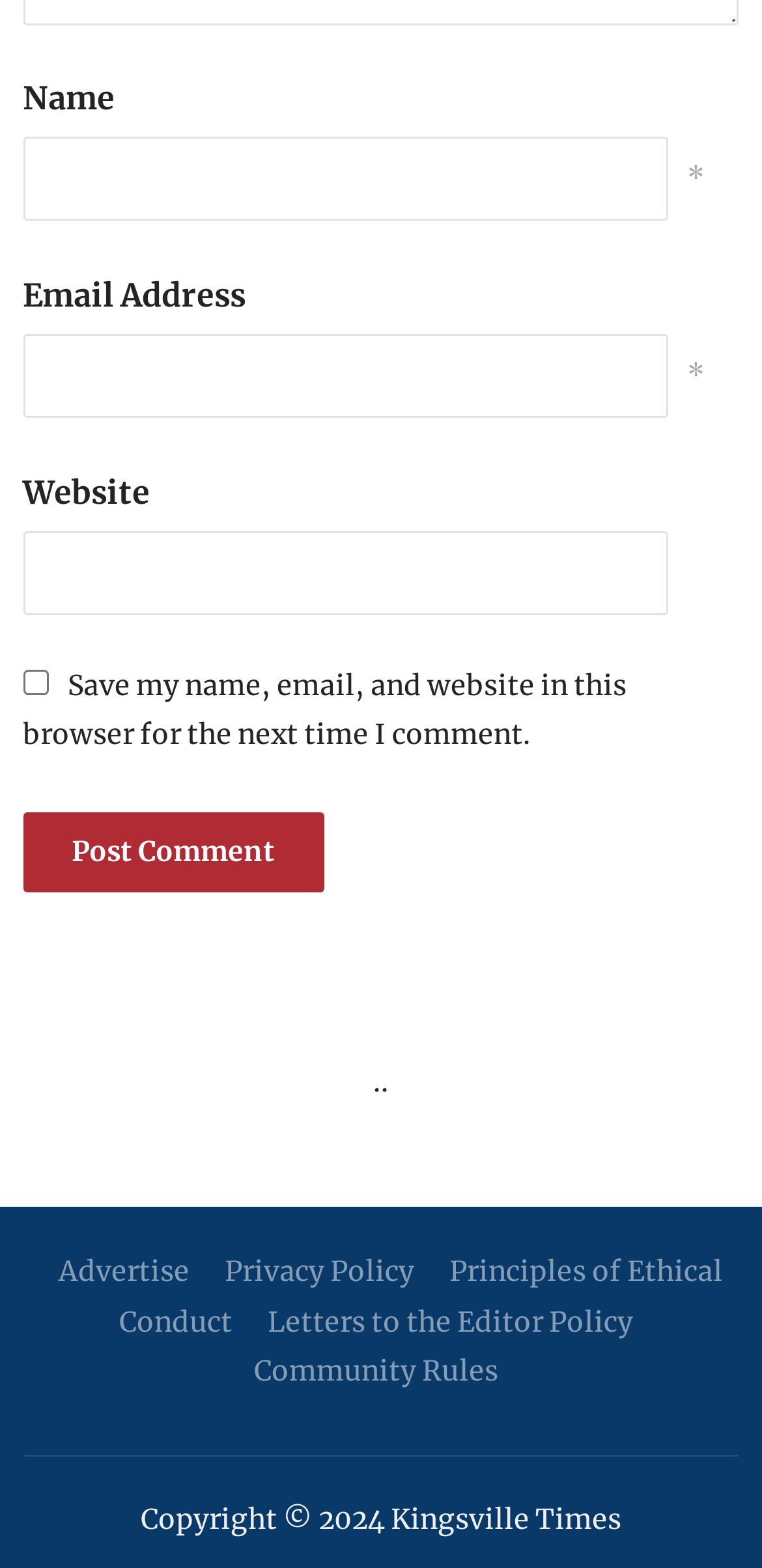Locate the bounding box coordinates of the element that needs to be clicked to carry out the instruction: "Visit the Advertise page". The coordinates should be given as four float numbers ranging from 0 to 1, i.e., [left, top, right, bottom].

[0.077, 0.8, 0.249, 0.822]